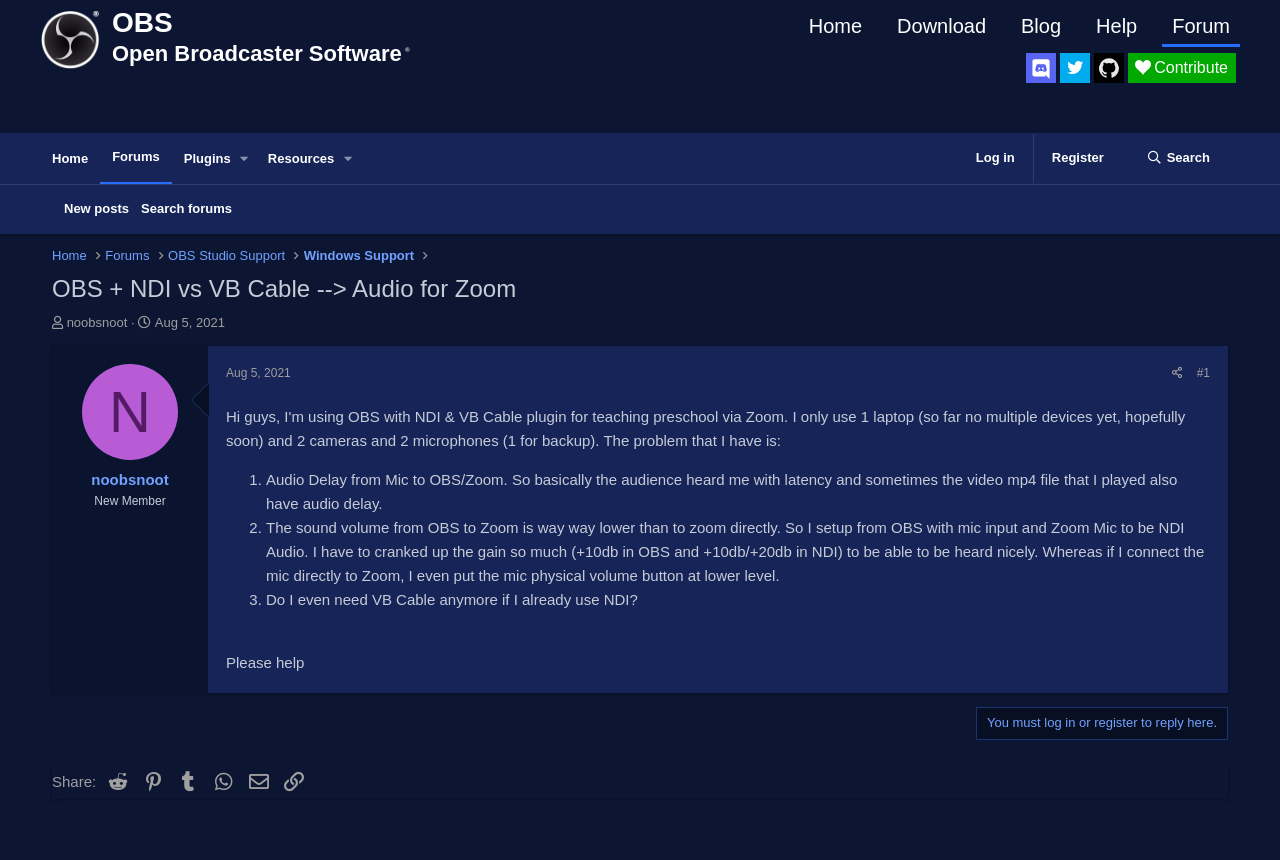Please mark the clickable region by giving the bounding box coordinates needed to complete this instruction: "Click on the OBS Forums link".

[0.031, 0.057, 0.078, 0.077]